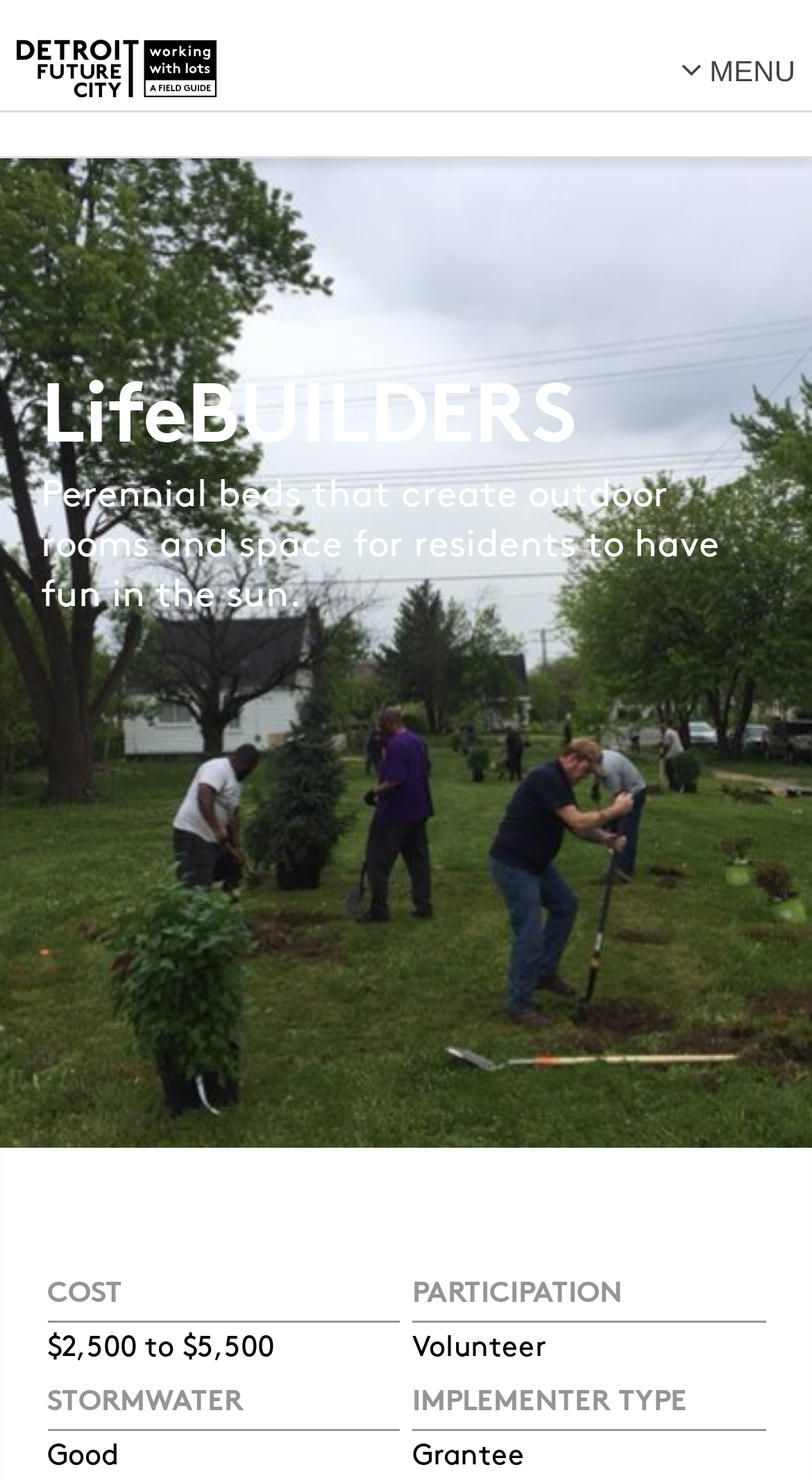What type of implementer is mentioned?
Please interpret the details in the image and answer the question thoroughly.

I found the StaticText element with the text 'Grantee' at coordinates [0.508, 0.973, 0.646, 0.994], which is associated with the 'IMPLEMENTER TYPE' heading.